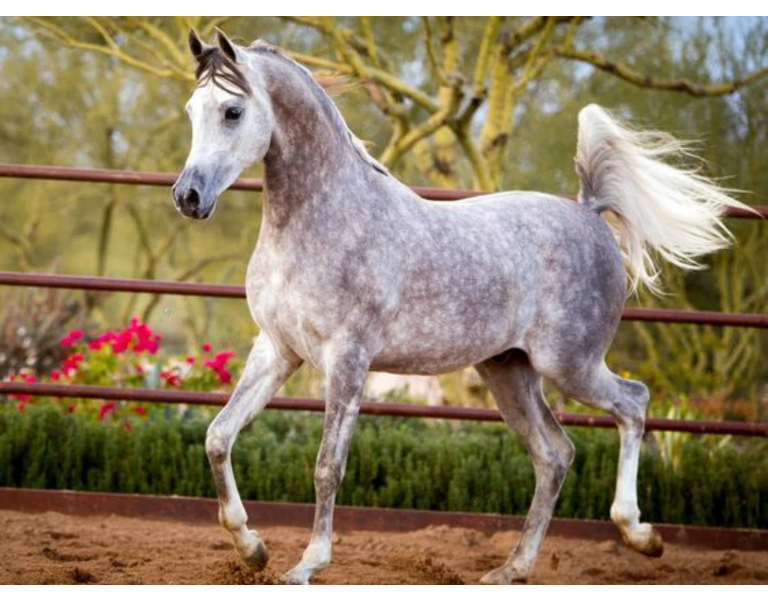Elaborate on the image with a comprehensive description.

This image features an elegant Arabian horse in motion, showcasing its graceful build and striking appearance. The horse, with a shimmering gray coat, trots confidently along a sandy arena, surrounded by lush greenery and vibrant pink flowers in the background. The setting reflects a tranquil outdoor space, with gentle trees framing the scene. The horse's well-defined features, including its high neck and flowing mane, highlight the breed's unique characteristics. This portrayal not only captures the beauty of the Arabian horse but also evokes a sense of harmony between the animal and its natural surroundings.